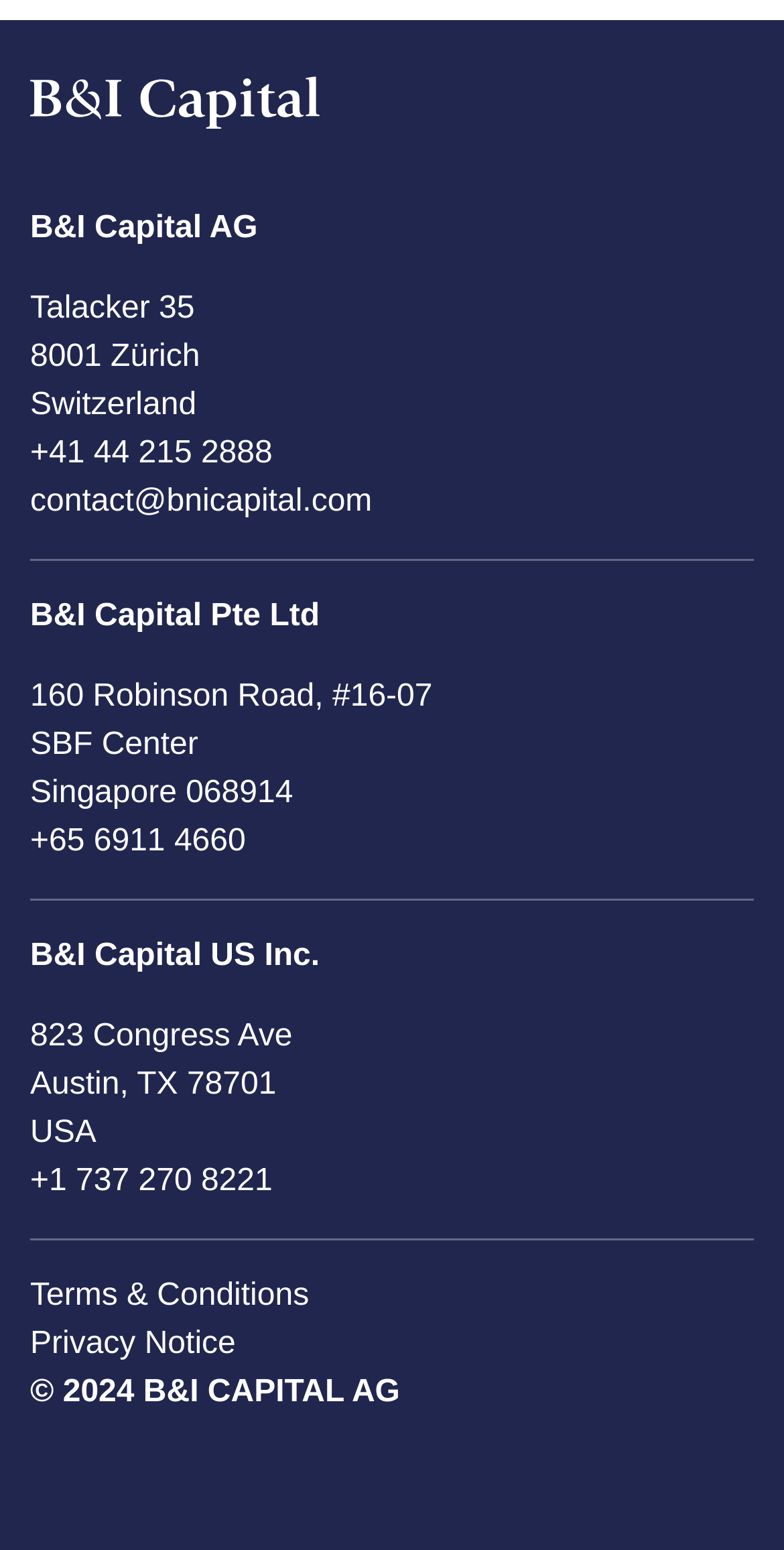In which year does the copyright of B&I Capital AG expire?
Can you offer a detailed and complete answer to this question?

I found the copyright information at the bottom of the webpage, which states '© 2024 B&I CAPITAL AG', indicating that the copyright expires in 2024.